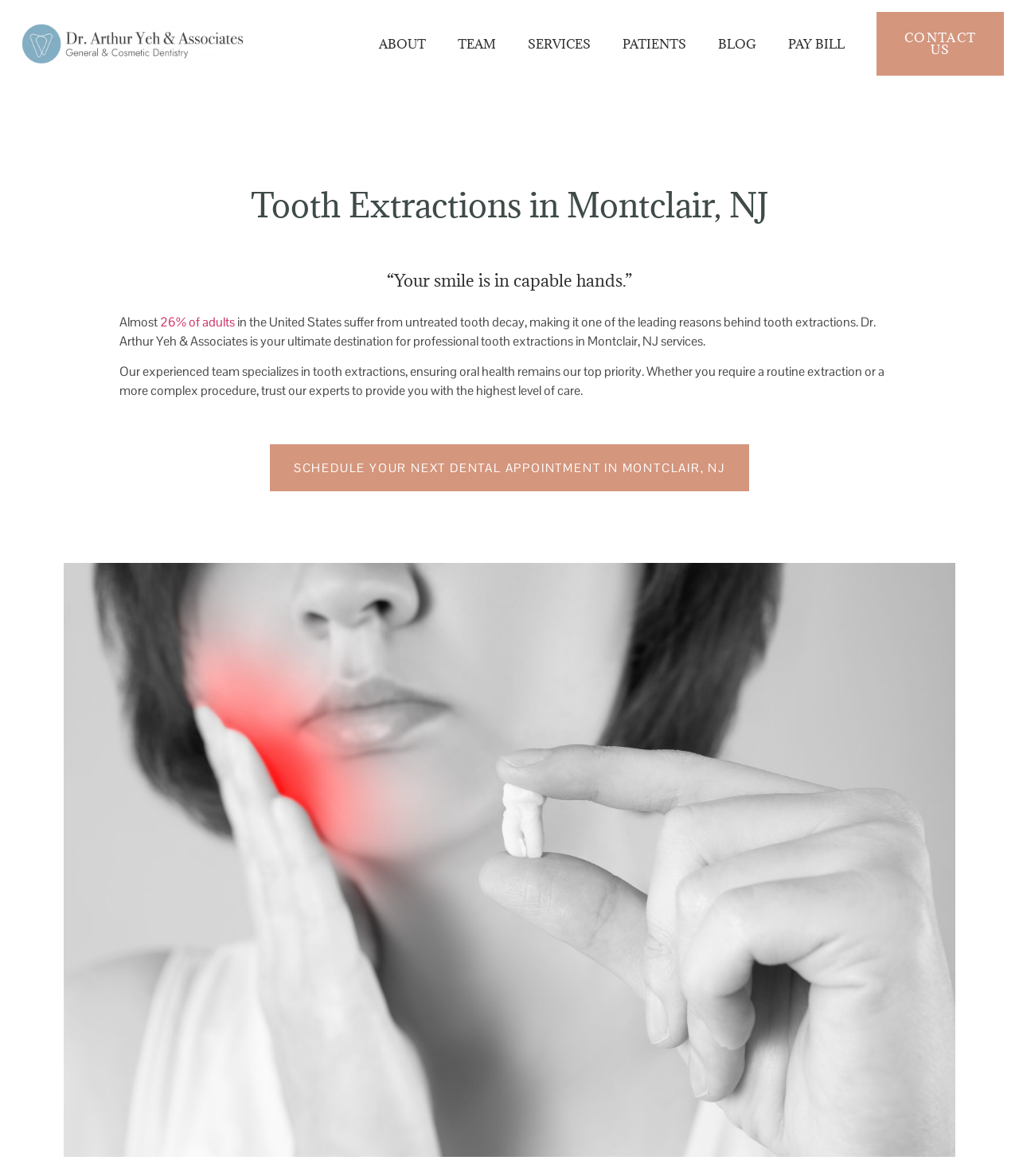Determine the bounding box coordinates of the clickable region to carry out the instruction: "Click CONTACT US link".

[0.86, 0.01, 0.985, 0.064]